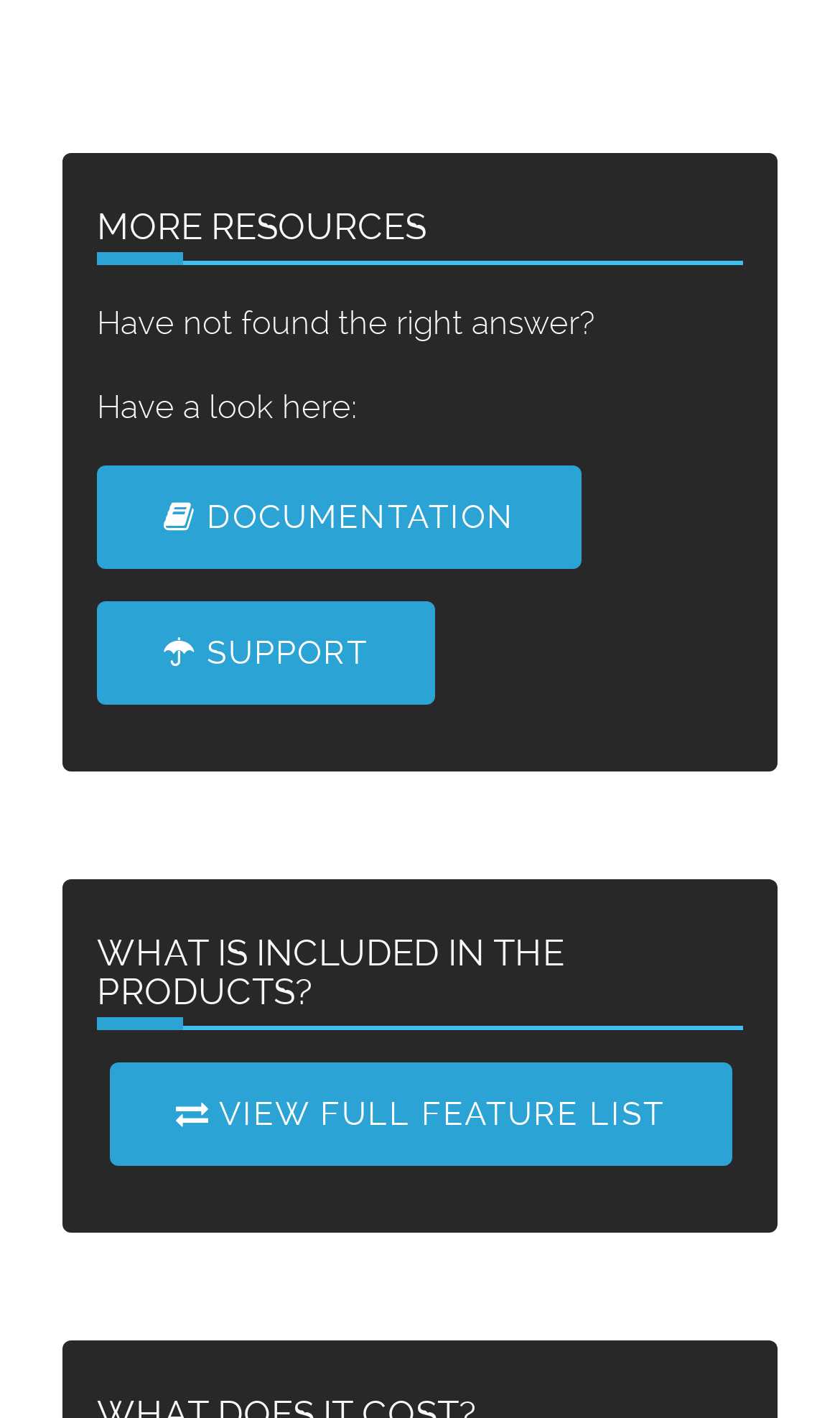What can I do if I have not found the right answer?
Using the image, provide a concise answer in one word or a short phrase.

Check documentation or support